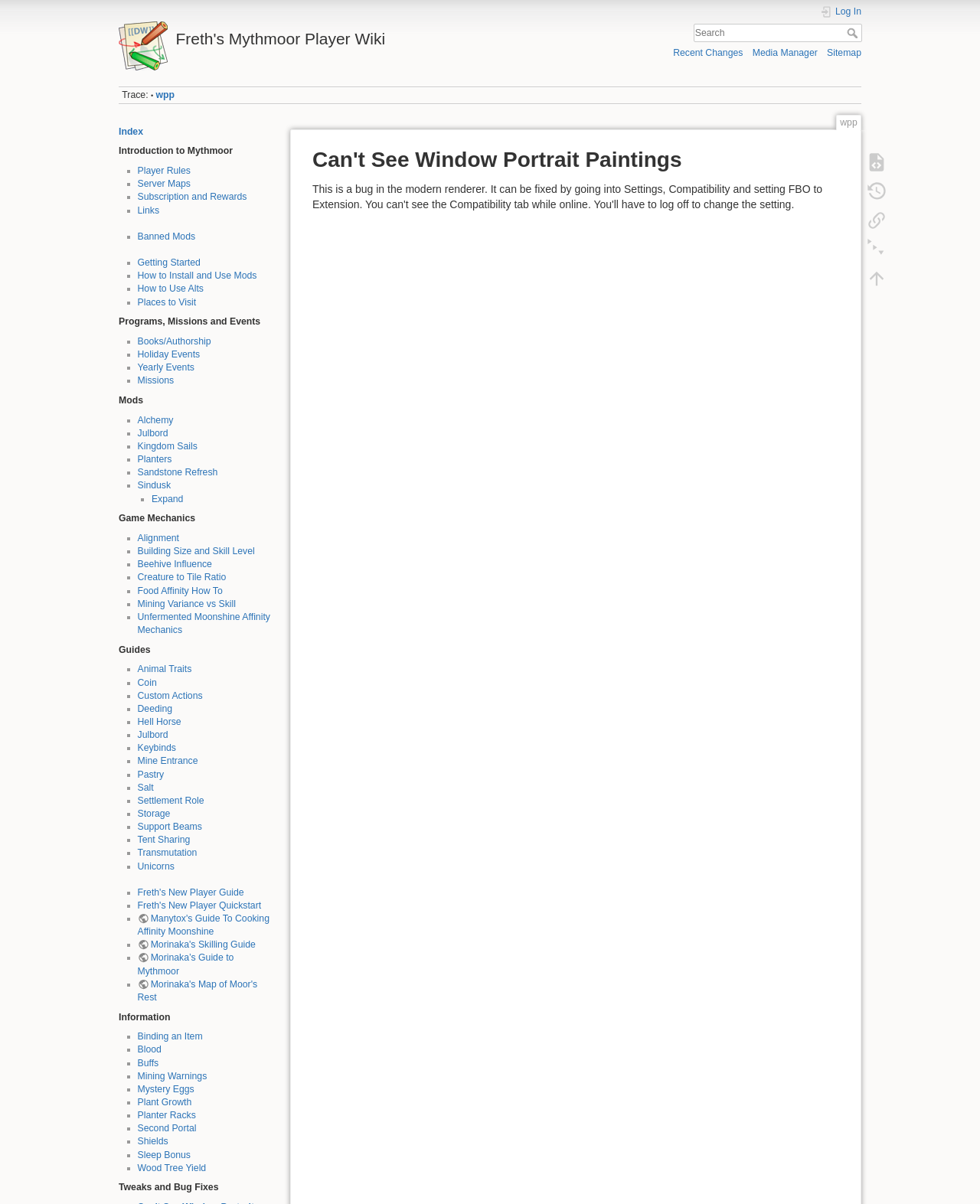Identify the bounding box for the UI element described as: "Support Beams". Ensure the coordinates are four float numbers between 0 and 1, formatted as [left, top, right, bottom].

[0.14, 0.682, 0.206, 0.691]